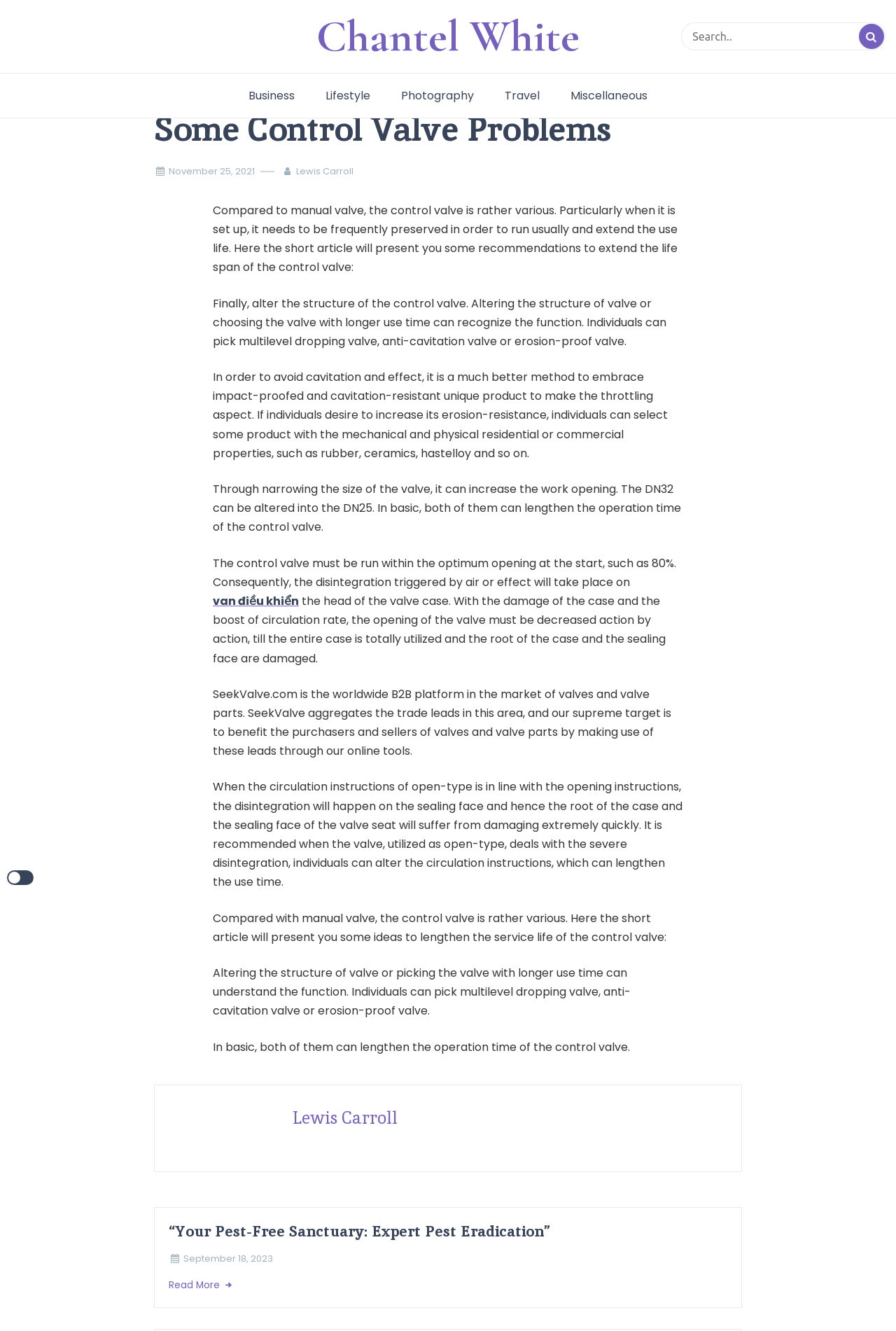Bounding box coordinates should be in the format (top-left x, top-left y, bottom-right x, bottom-right y) and all values should be floating point numbers between 0 and 1. Determine the bounding box coordinate for the UI element described as: November 25, 2021

[0.188, 0.123, 0.284, 0.135]